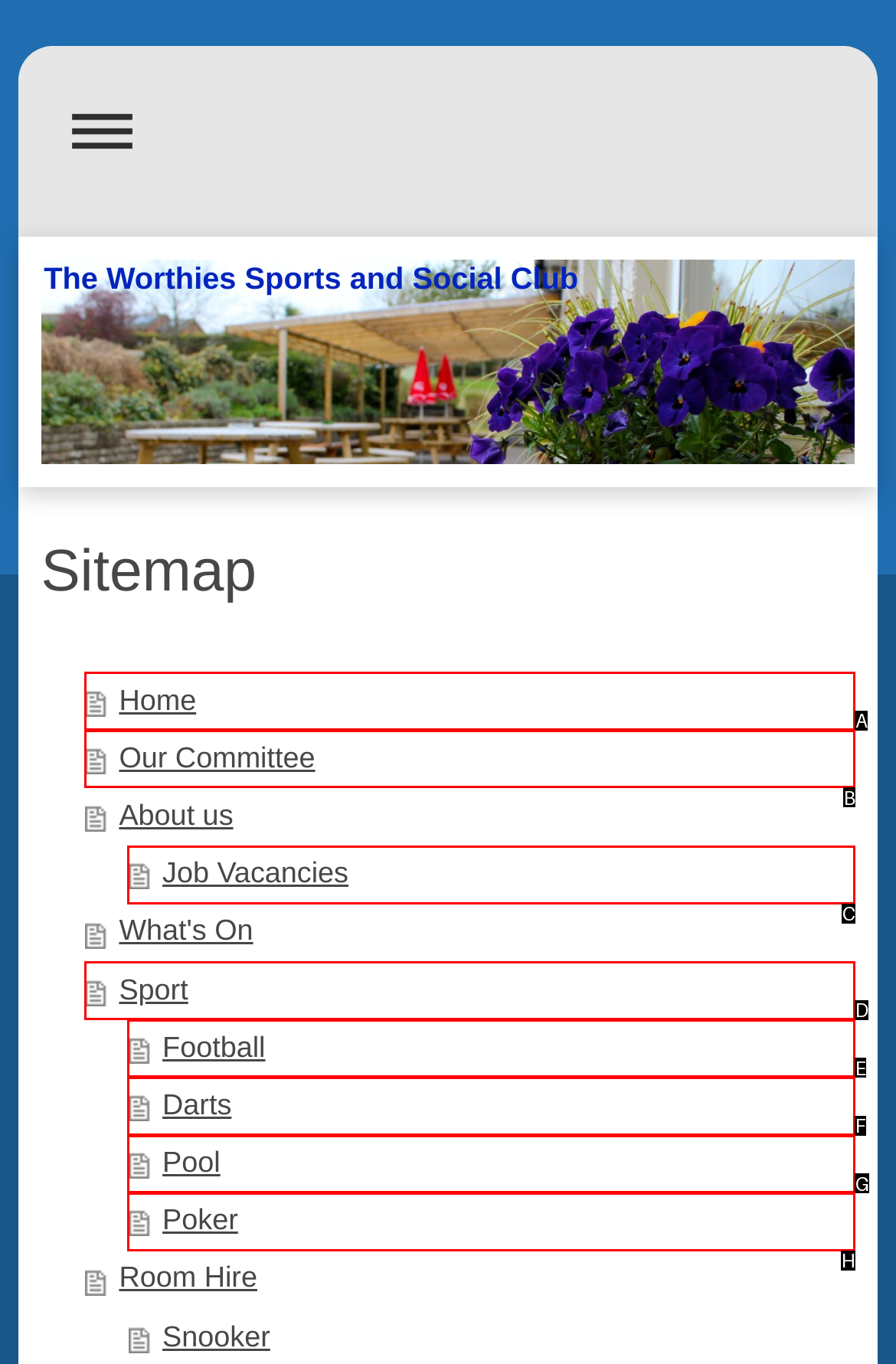Identify the option that corresponds to the description: Pool. Provide only the letter of the option directly.

G